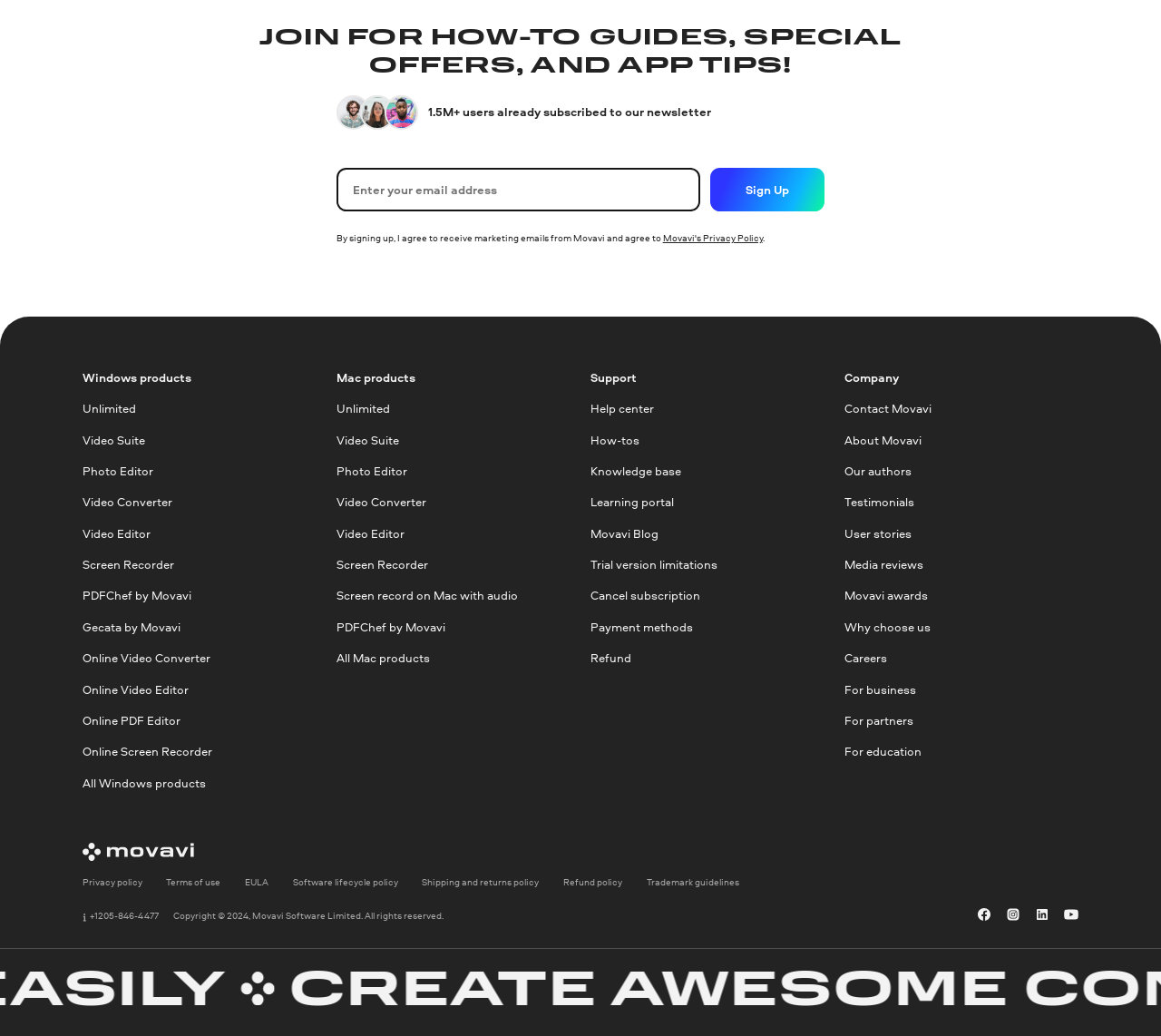Kindly determine the bounding box coordinates for the clickable area to achieve the given instruction: "Follow Movavi on Facebook".

[0.842, 0.872, 0.854, 0.896]